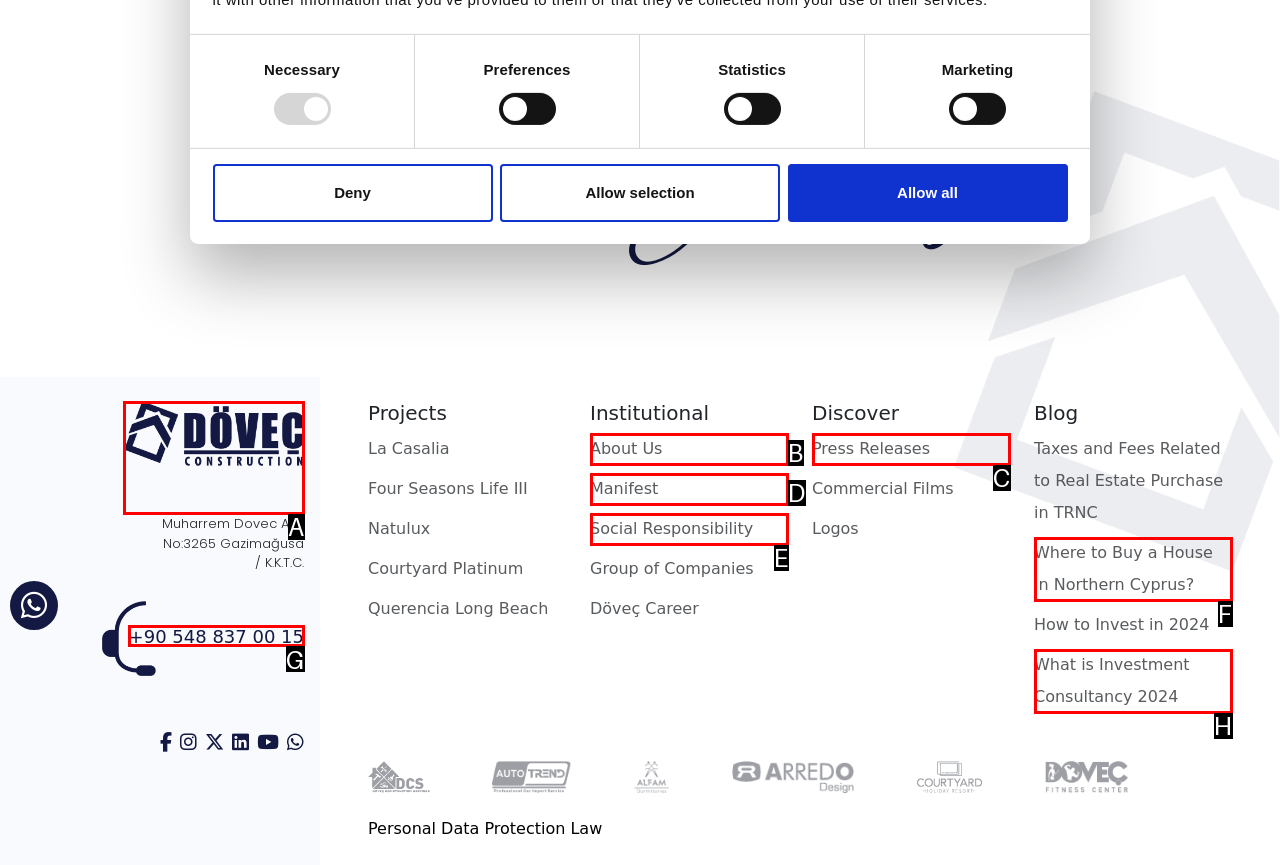Refer to the element description: What is Investment Consultancy 2024 and identify the matching HTML element. State your answer with the appropriate letter.

H